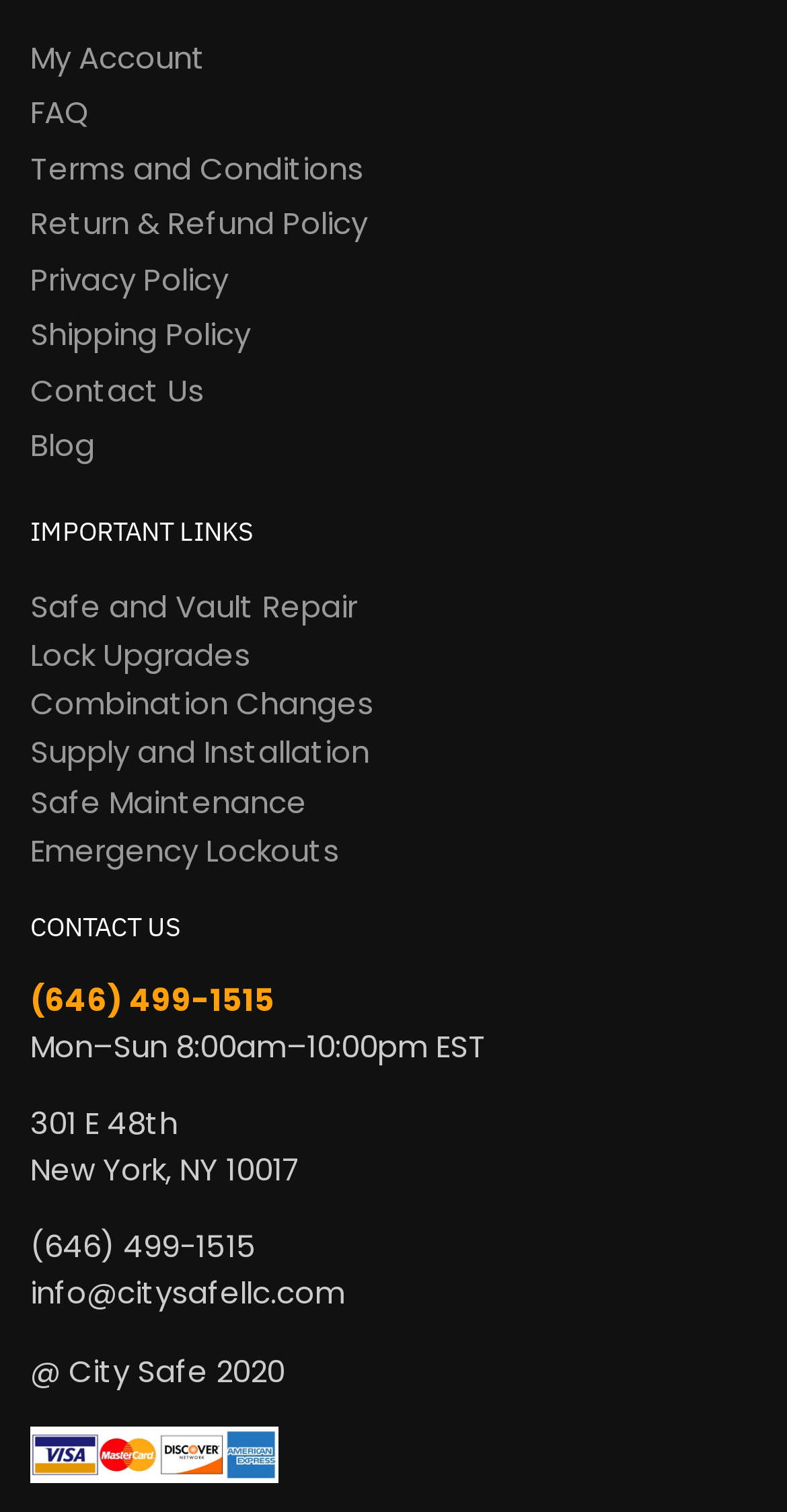Provide a short answer using a single word or phrase for the following question: 
What services do they offer?

Safe and Vault Repair, Lock Upgrades, etc.